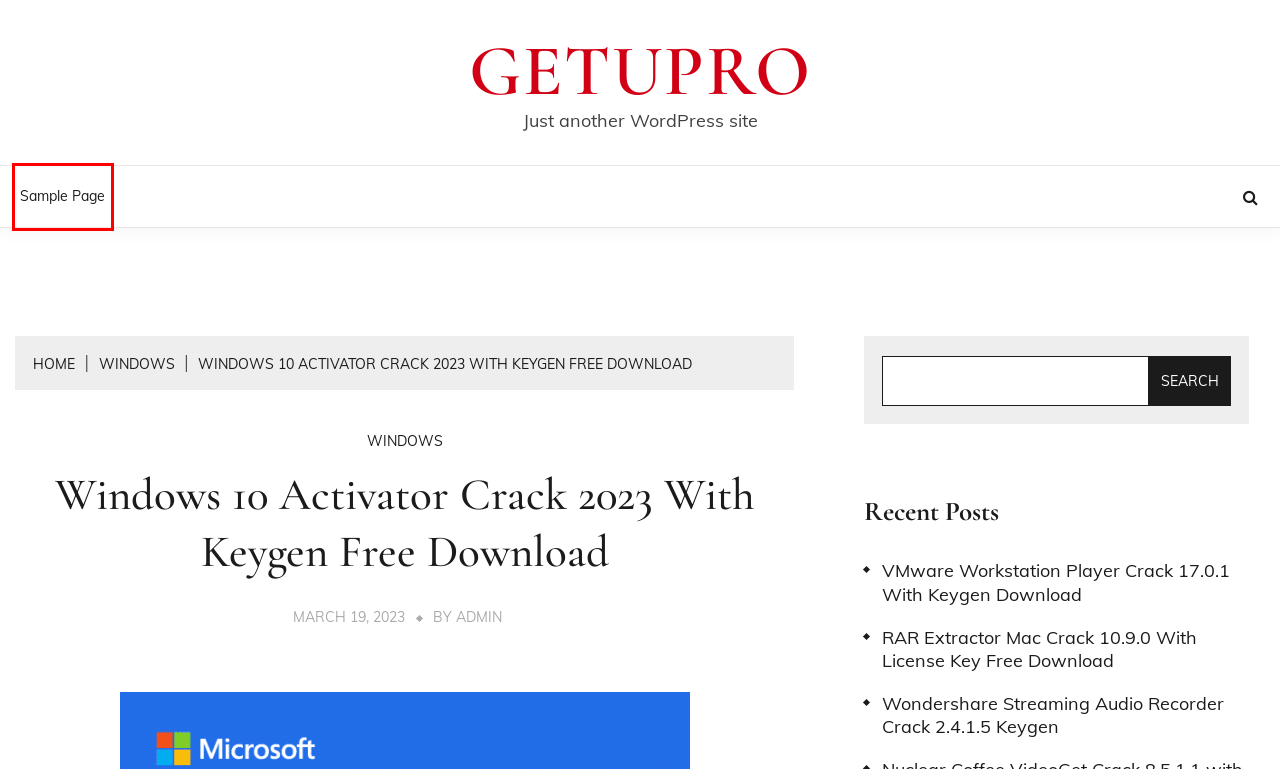Assess the screenshot of a webpage with a red bounding box and determine which webpage description most accurately matches the new page after clicking the element within the red box. Here are the options:
A. admin, Author at Getupro
B. Wondershare Streaming Audio Recorder Crack 2.4.1.5 Keygen
C. Getupro - Just another WordPress site
D. RAR Extractor Mac Crack 10.9.0 With License Key Free Download
E. Sample Page - Getupro
F. Windows Archives - Getupro
G. excellent screen recorder. Archives - Getupro
H. VMware Workstation Player Crack 17.0.1 With Keygen Download

E